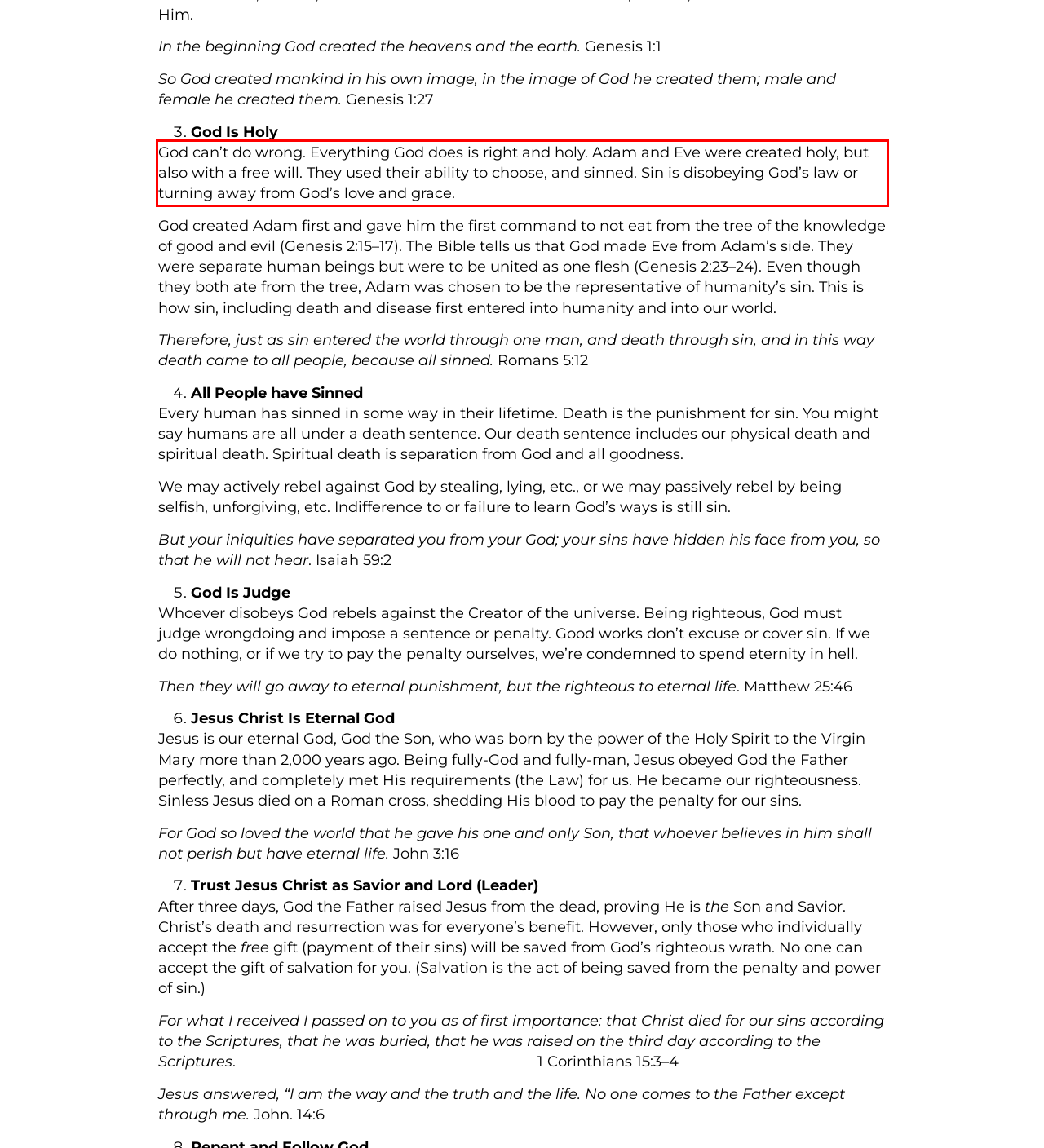Given a screenshot of a webpage with a red bounding box, please identify and retrieve the text inside the red rectangle.

God can’t do wrong. Everything God does is right and holy. Adam and Eve were created holy, but also with a free will. They used their ability to choose, and sinned. Sin is disobeying God’s law or turning away from God’s love and grace.